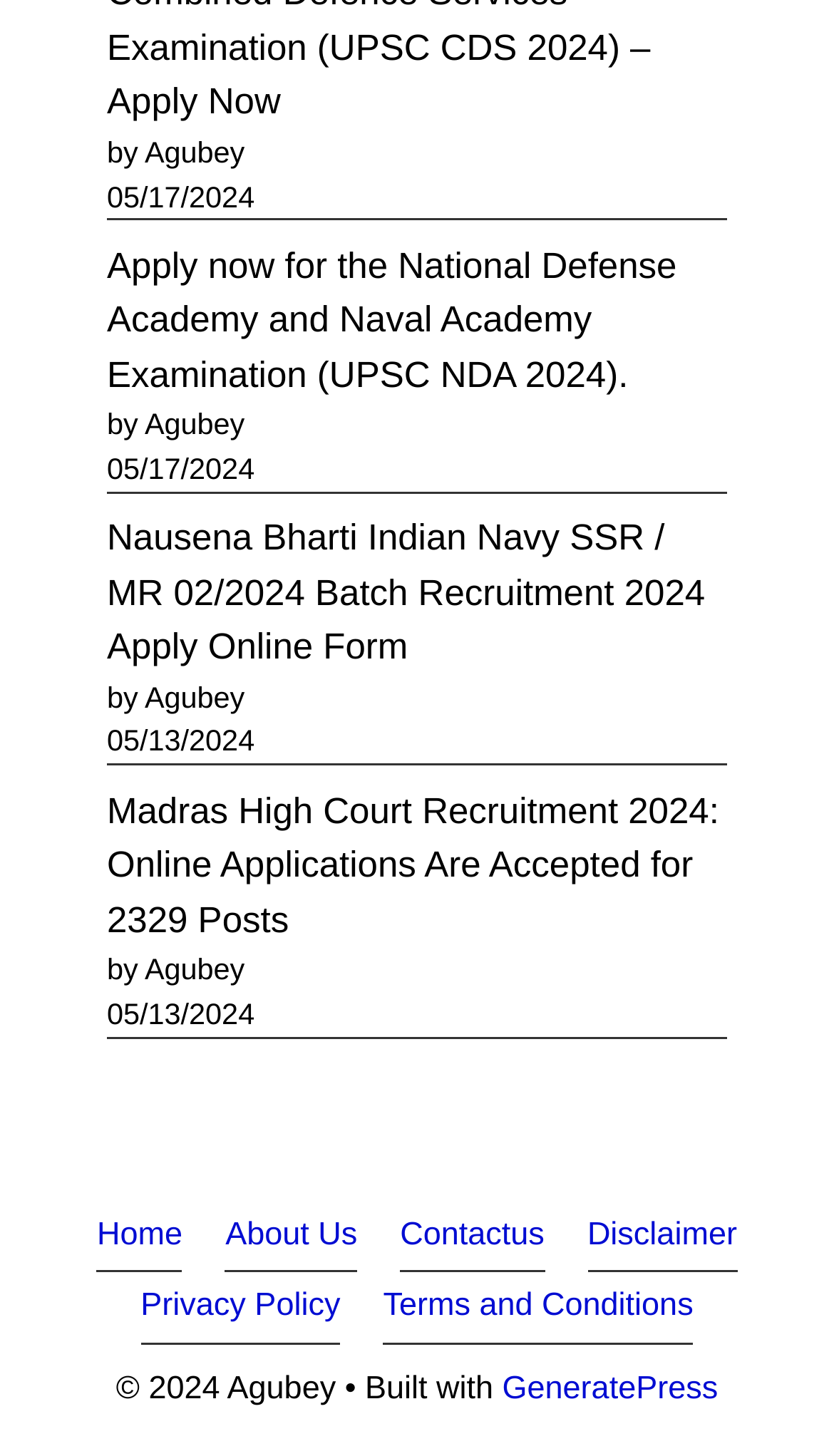Please specify the bounding box coordinates of the clickable section necessary to execute the following command: "View Nausena Bharti Indian Navy SSR / MR 02/2024 Batch Recruitment".

[0.128, 0.356, 0.845, 0.458]